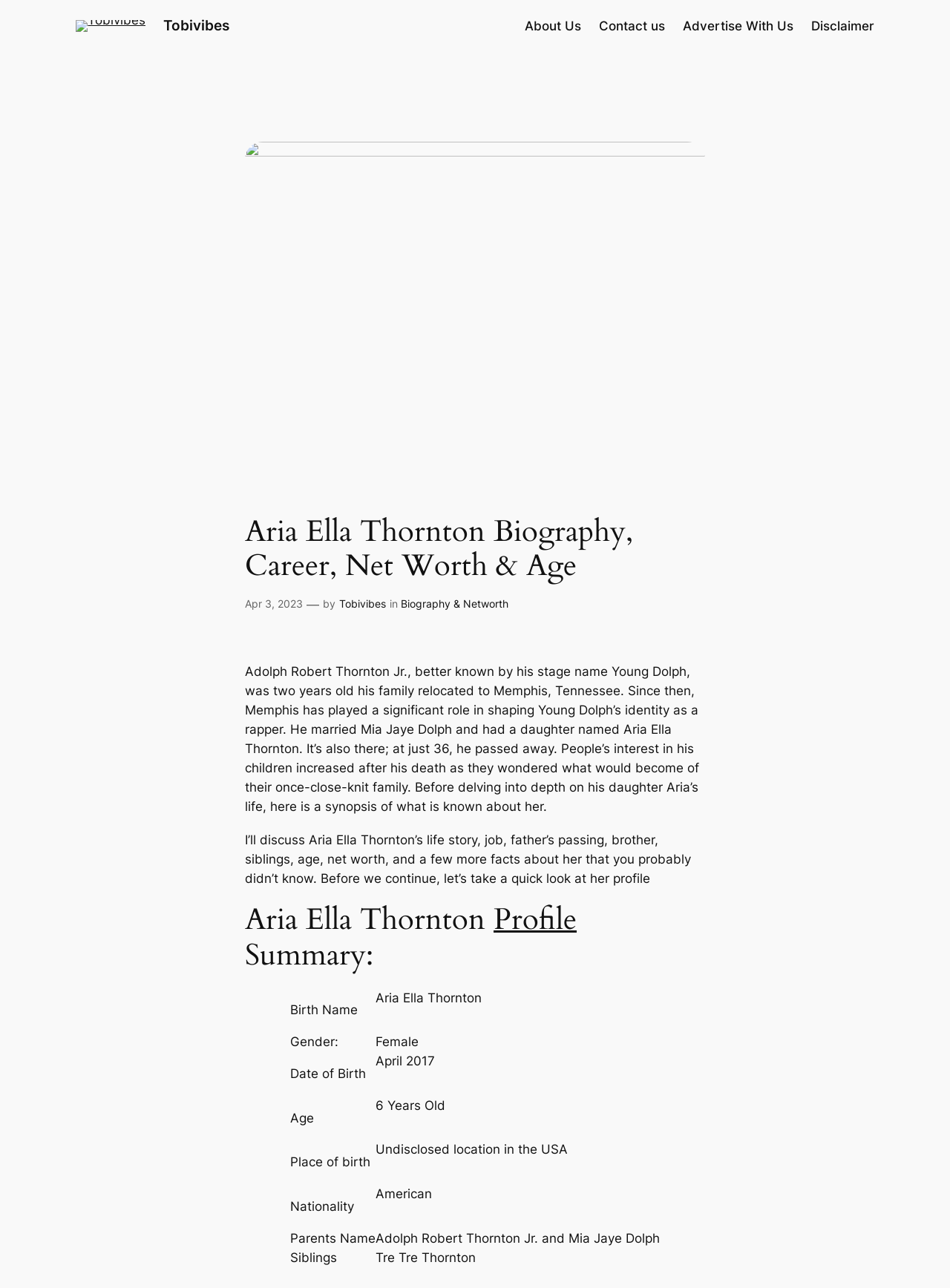In which year was Aria Ella Thornton born?
Answer with a single word or phrase, using the screenshot for reference.

2017